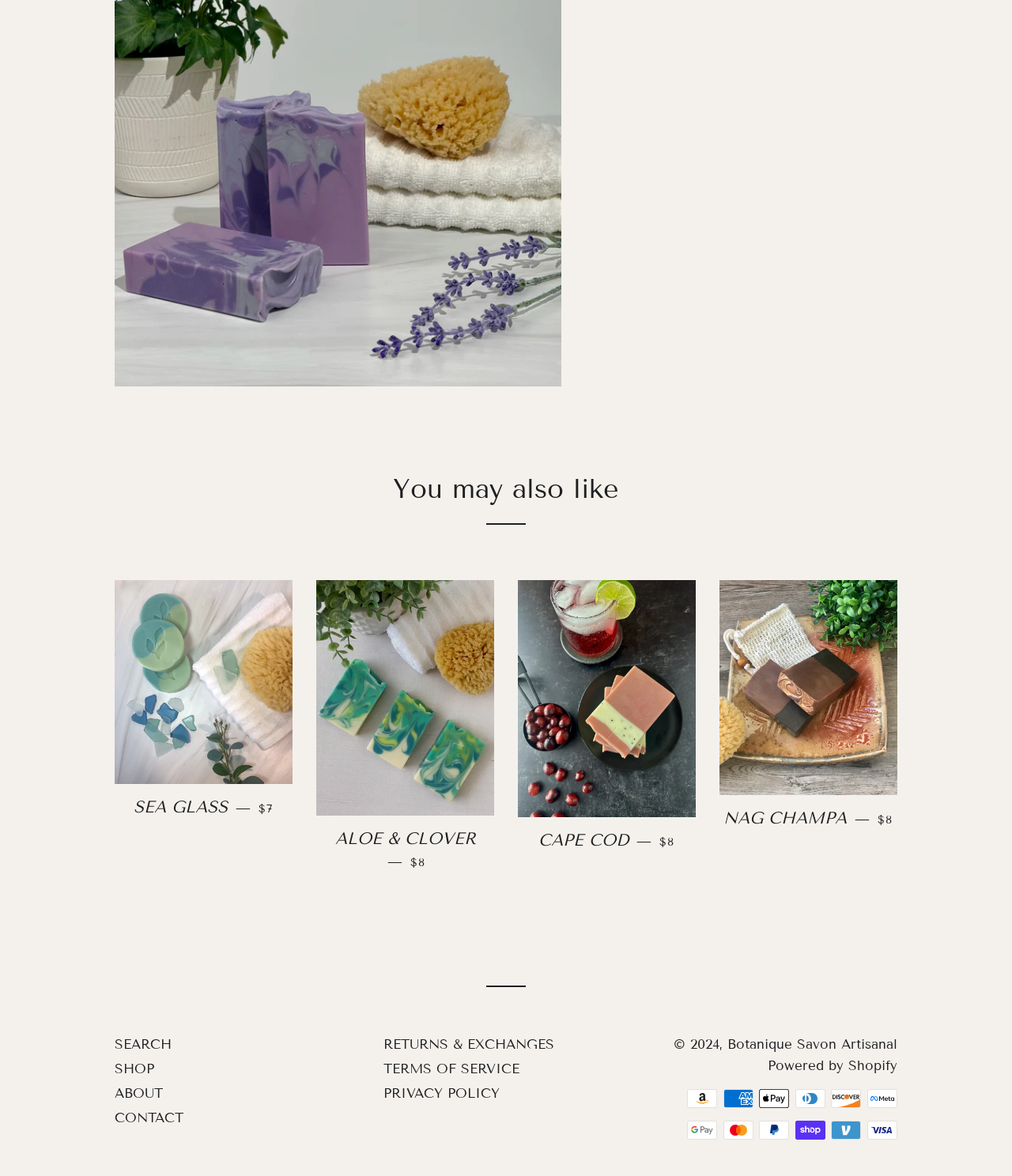Answer the question in a single word or phrase:
What is the text of the heading element?

You may also like